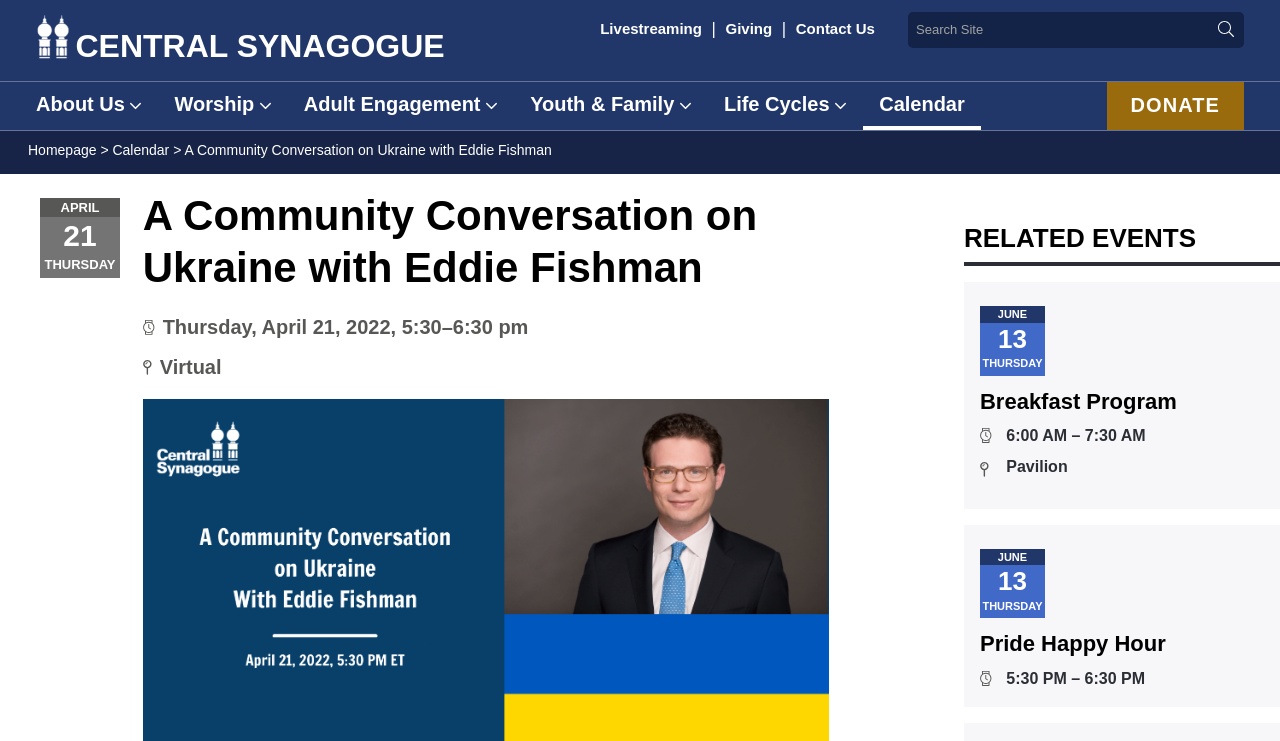Locate the coordinates of the bounding box for the clickable region that fulfills this instruction: "Learn more about the Breakfast Program".

[0.766, 0.523, 0.975, 0.56]